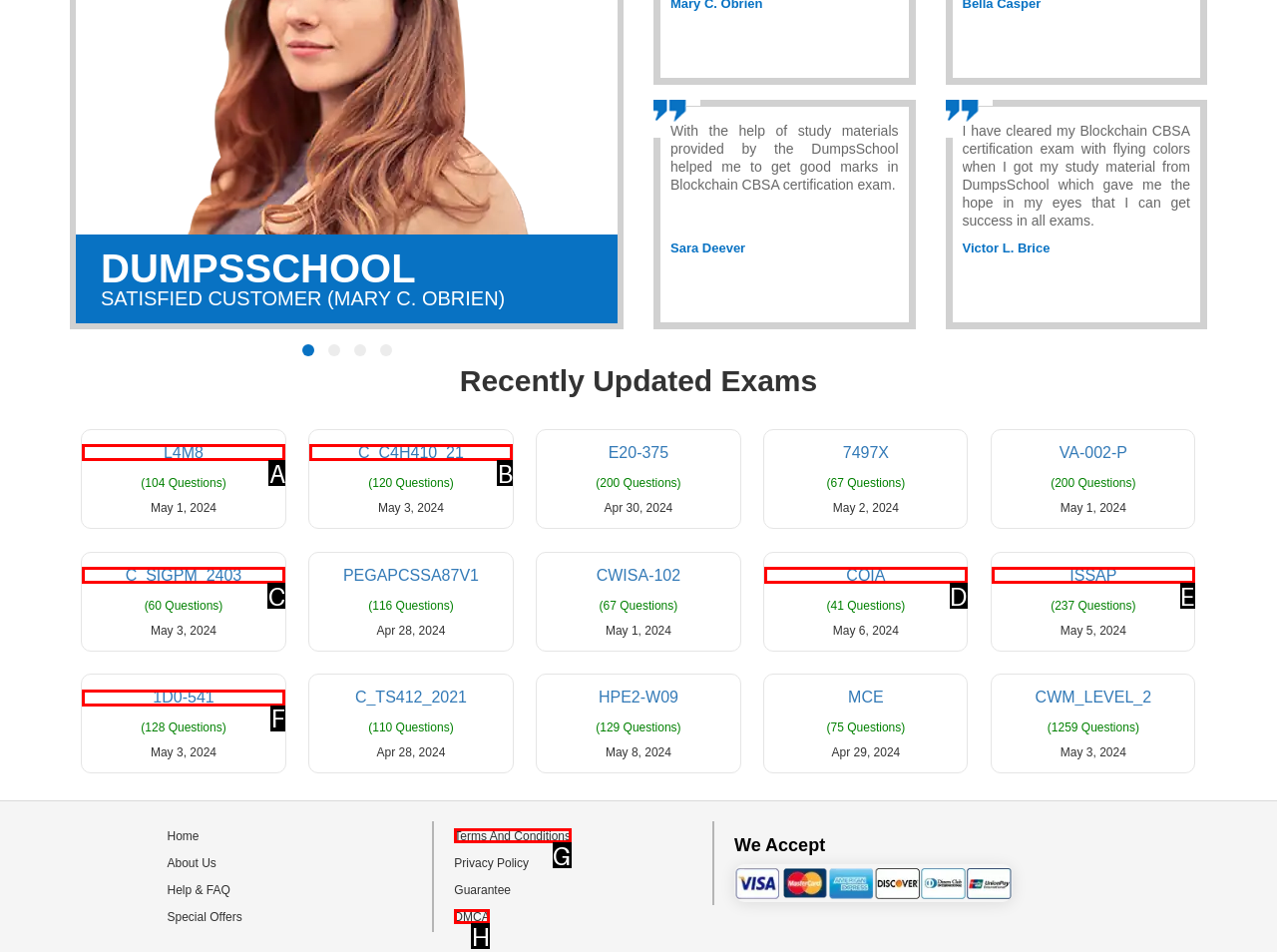Select the appropriate option that fits: Terms And Conditions
Reply with the letter of the correct choice.

G